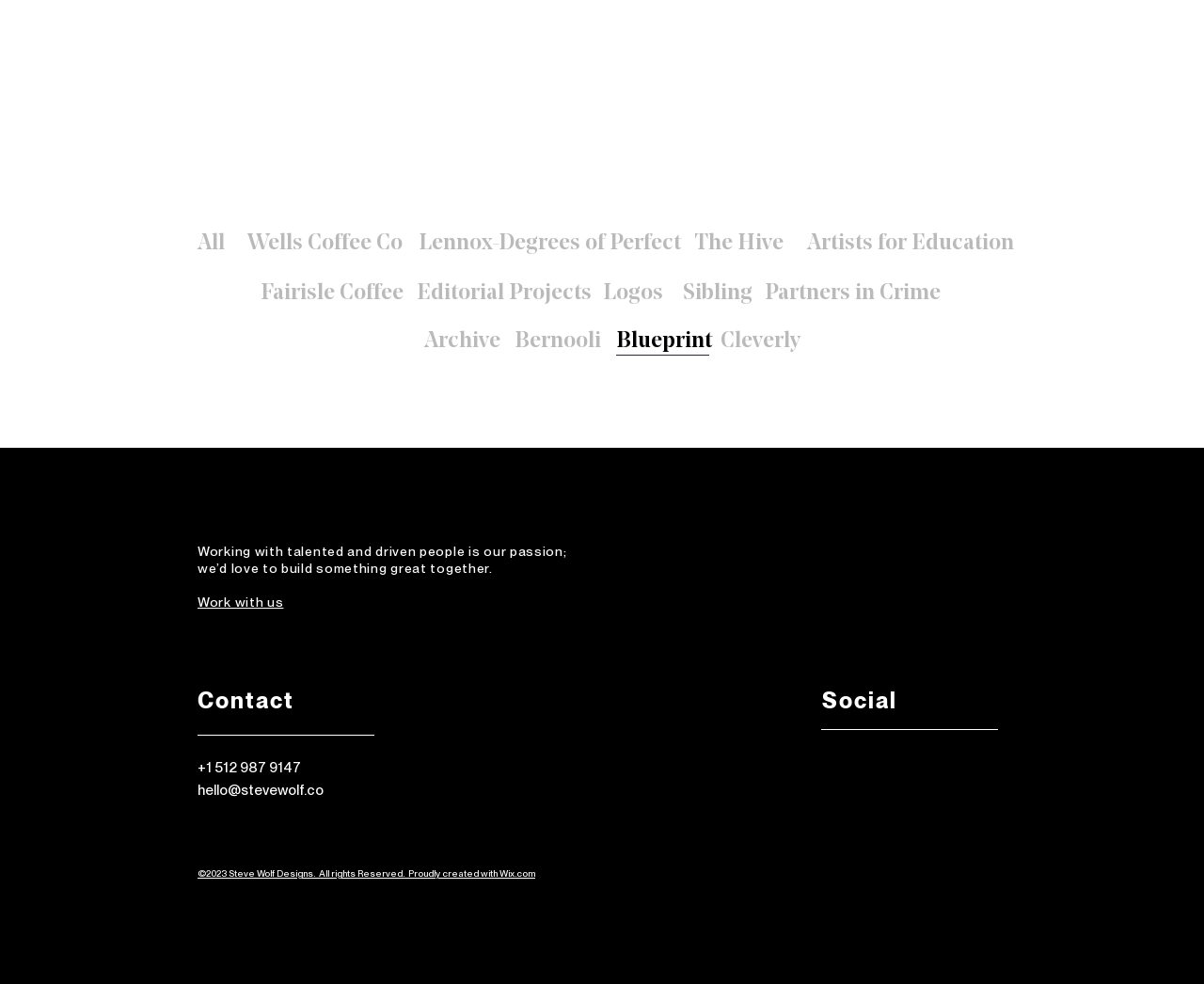Identify the bounding box coordinates of the part that should be clicked to carry out this instruction: "View 'Archive' page".

[0.352, 0.329, 0.416, 0.367]